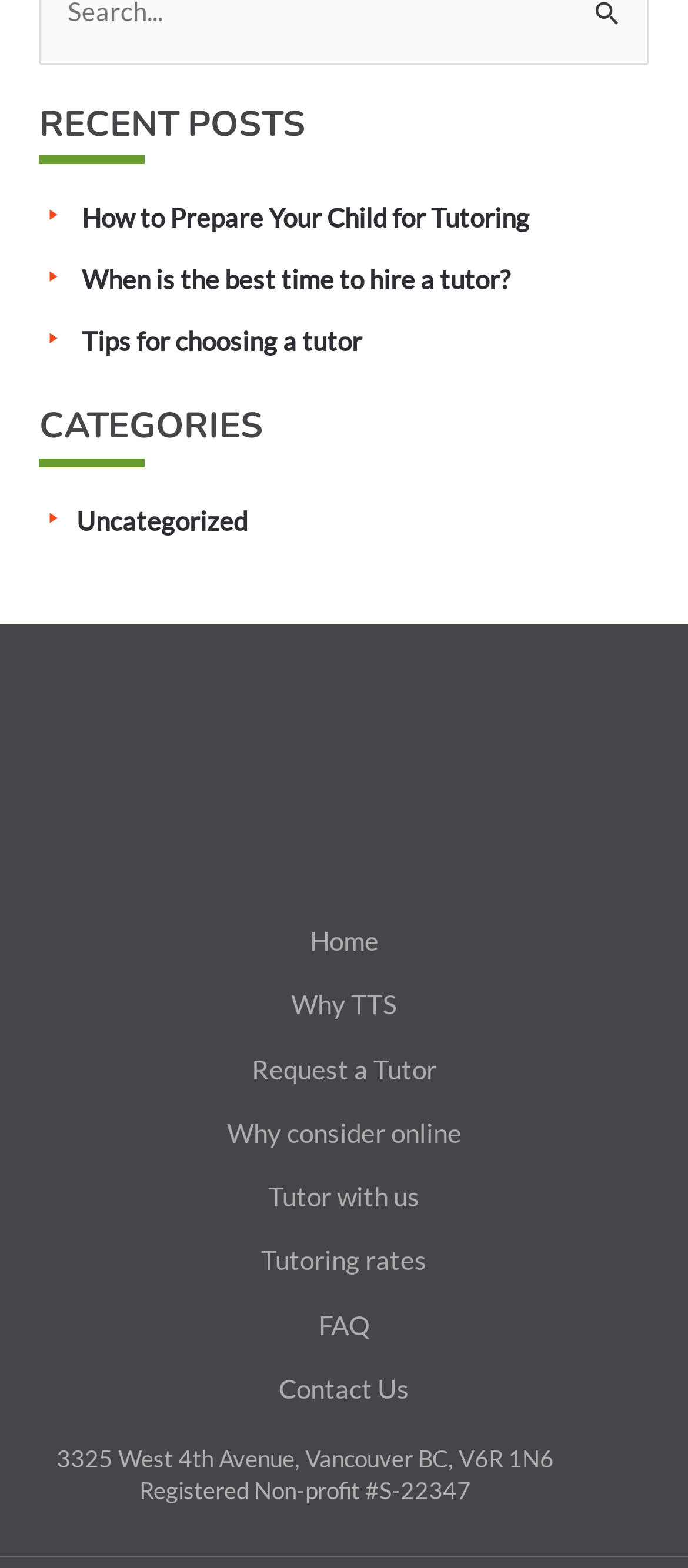Locate the bounding box coordinates of the UI element described by: "Tutoring rates". Provide the coordinates as four float numbers between 0 and 1, formatted as [left, top, right, bottom].

[0.379, 0.783, 0.621, 0.824]